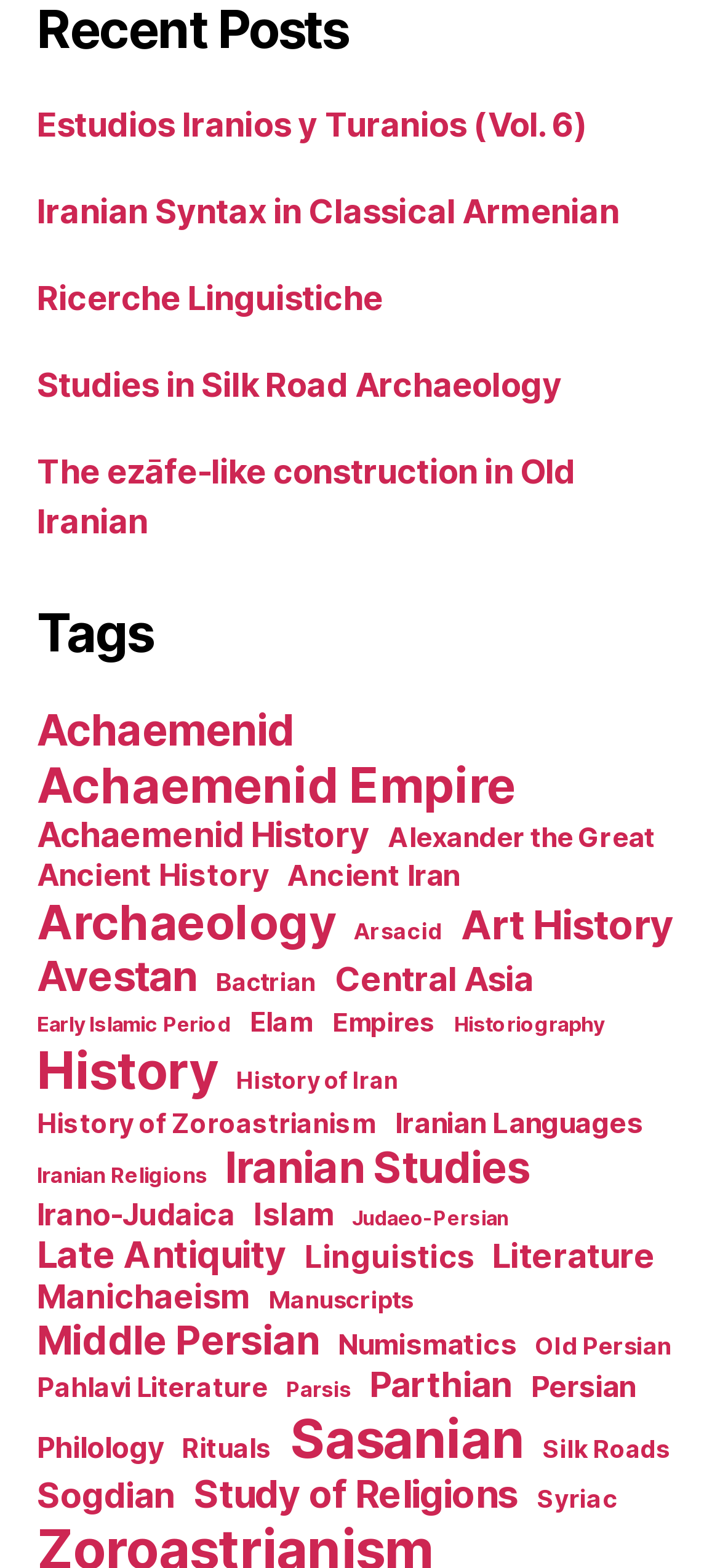Predict the bounding box of the UI element that fits this description: "Iranian Syntax in Classical Armenian".

[0.051, 0.122, 0.86, 0.147]